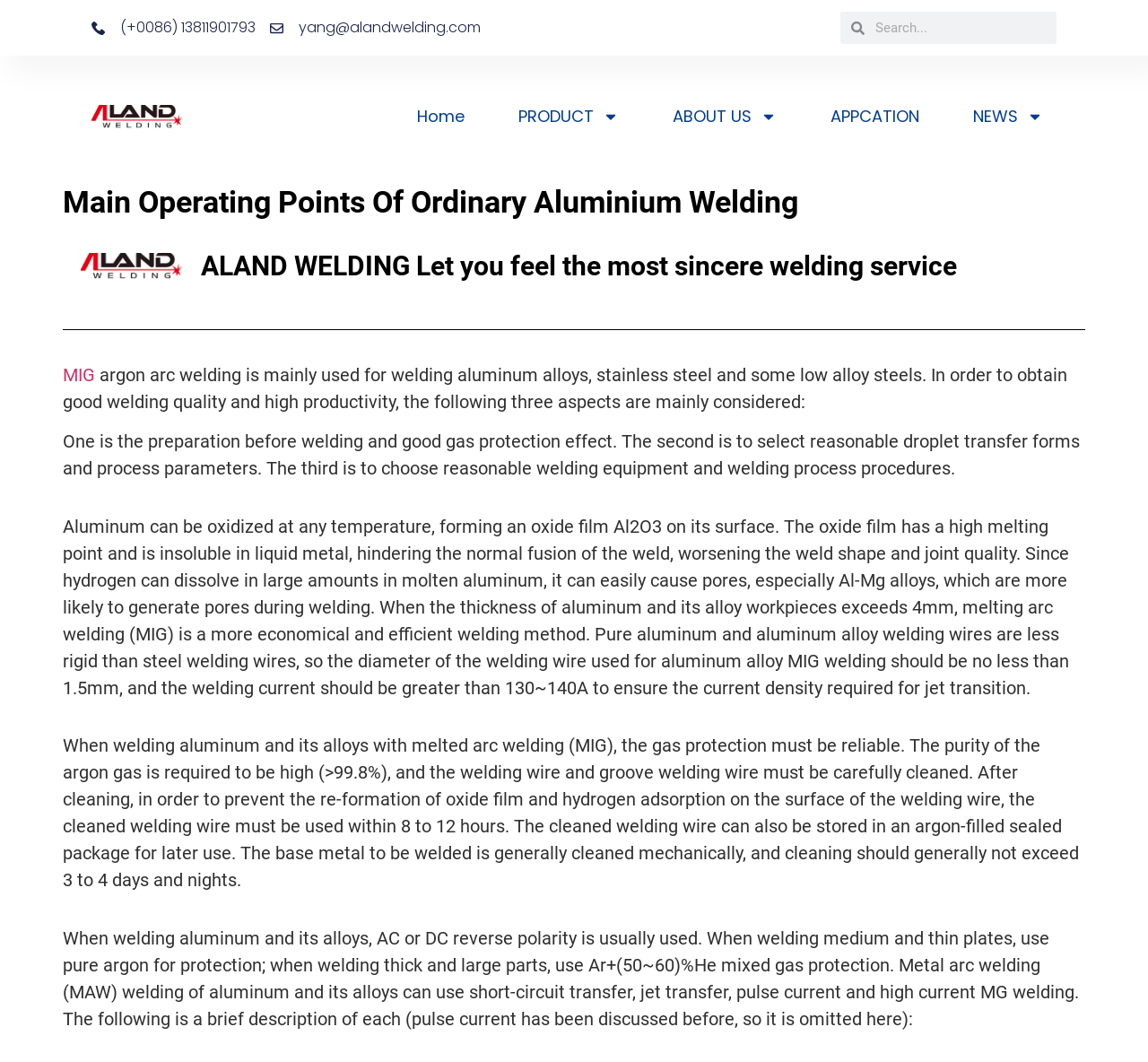Please examine the image and provide a detailed answer to the question: What is the main topic of this webpage?

Based on the content of the webpage, it appears to be discussing the main operating points of ordinary MIG aluminum welding, including the preparation before welding, selection of reasonable droplet transfer forms and process parameters, and choice of reasonable welding equipment and welding process procedures.